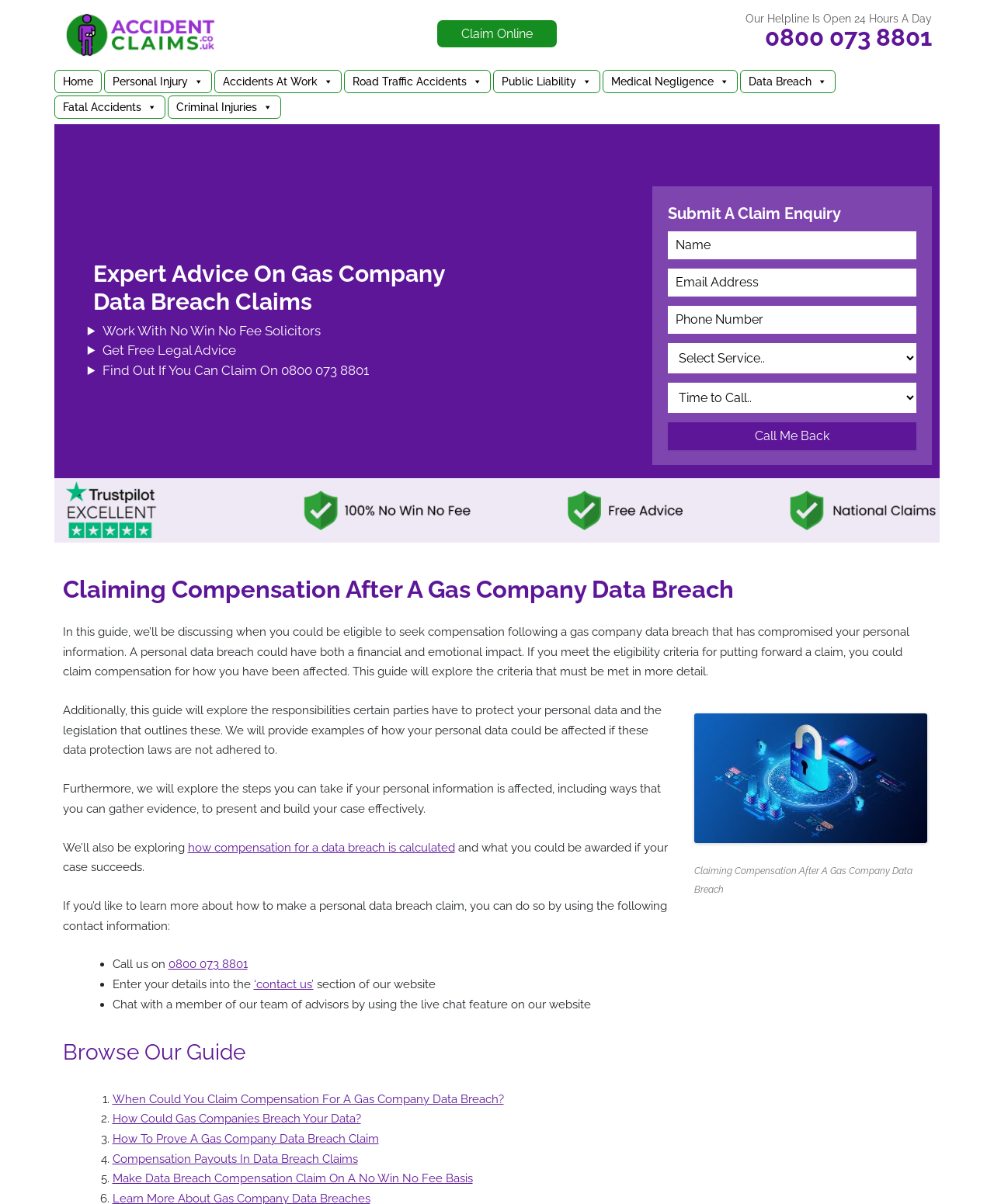Please determine the bounding box coordinates of the section I need to click to accomplish this instruction: "Submit a claim enquiry".

[0.671, 0.17, 0.846, 0.185]